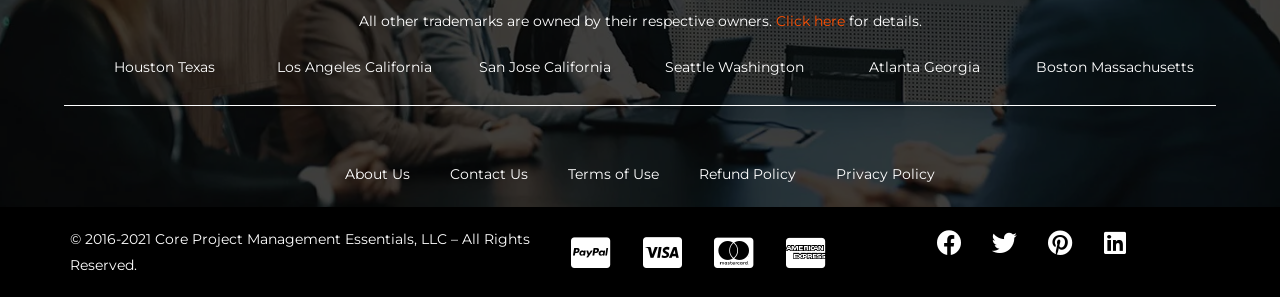What is the copyright year range?
Give a thorough and detailed response to the question.

I found the copyright information at the bottom of the webpage, which states '© 2016-2021 Core Project Management Essentials, LLC – All Rights Reserved.', indicating the copyright year range is from 2016 to 2021.